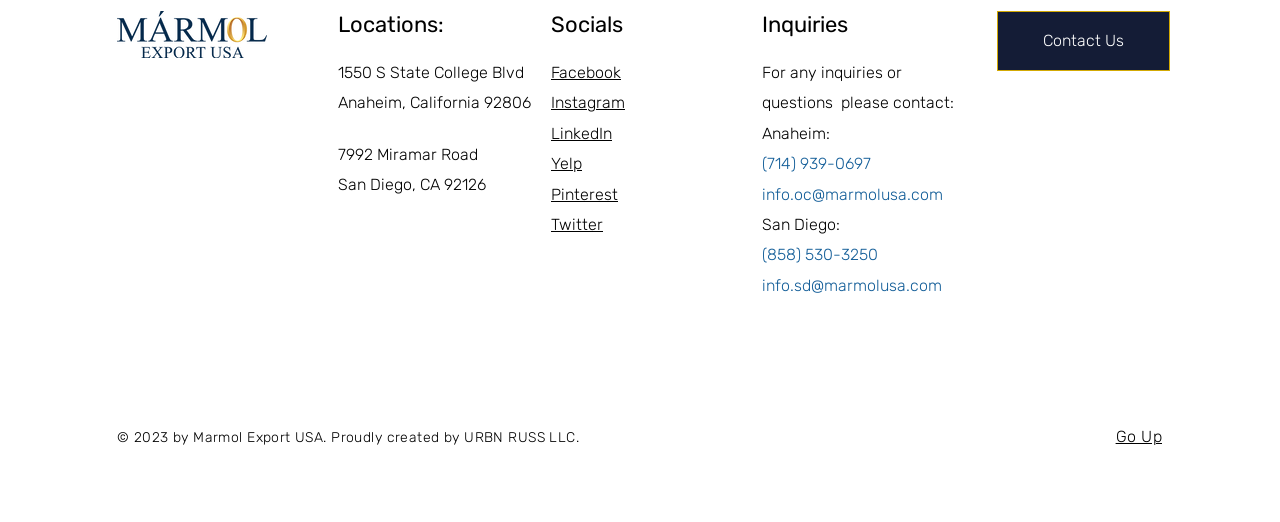Please identify the bounding box coordinates of where to click in order to follow the instruction: "Go to Contact Us page".

[0.779, 0.021, 0.914, 0.136]